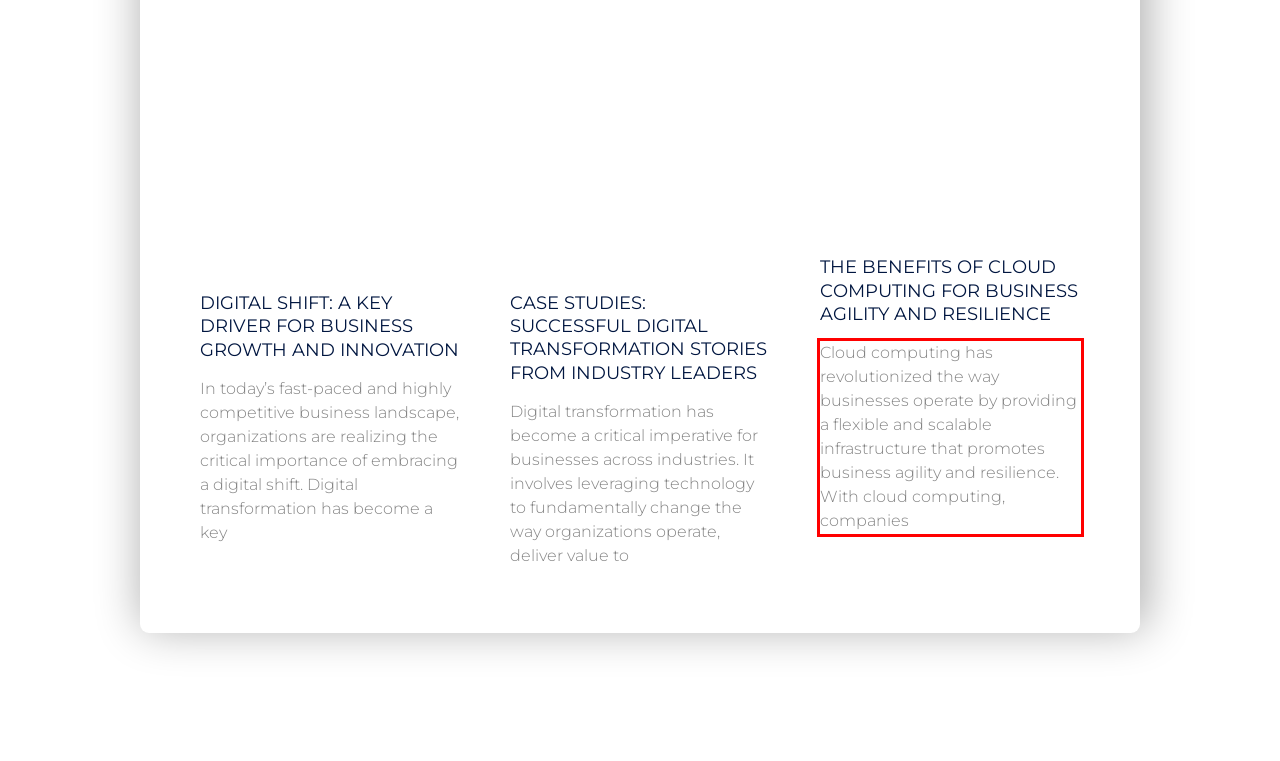Analyze the screenshot of a webpage where a red rectangle is bounding a UI element. Extract and generate the text content within this red bounding box.

Cloud computing has revolutionized the way businesses operate by providing a flexible and scalable infrastructure that promotes business agility and resilience. With cloud computing, companies